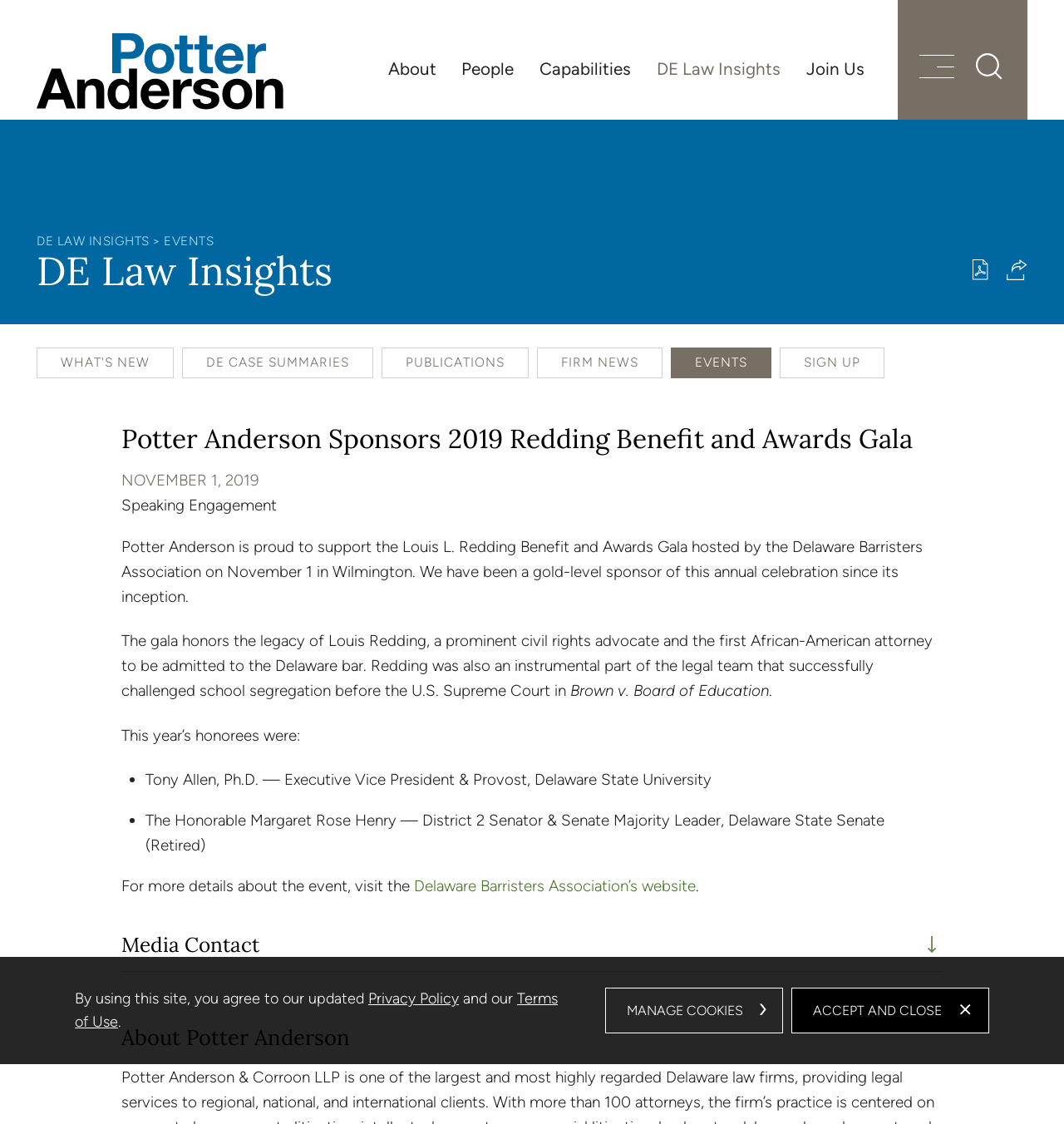What is the name of the civil rights advocate honored by the gala?
Based on the image, answer the question in a detailed manner.

The webpage content mentions that the gala honors the legacy of Louis Redding, a prominent civil rights advocate and the first African-American attorney to be admitted to the Delaware bar.